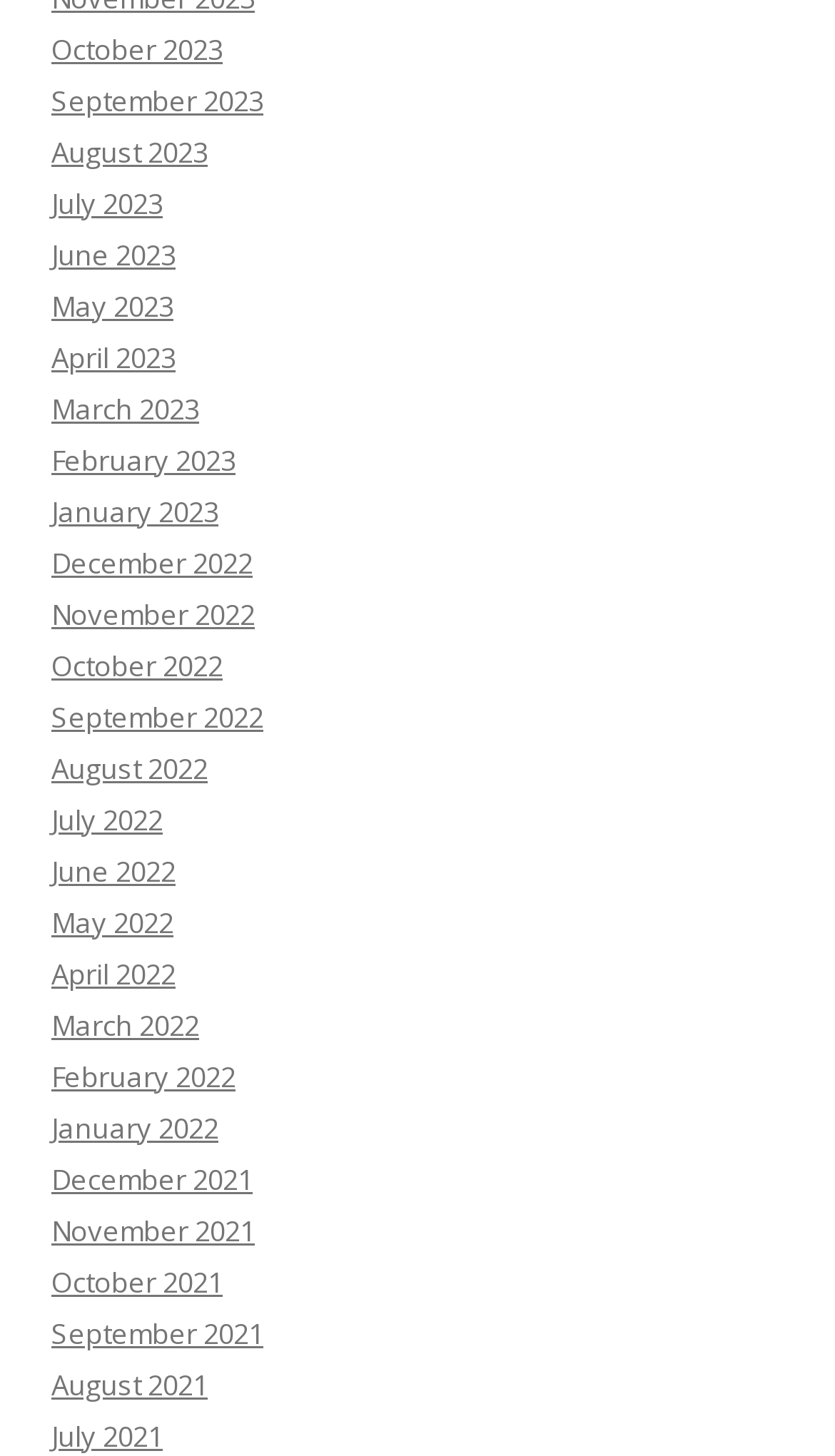Are the months listed in chronological order?
Please give a well-detailed answer to the question.

I examined the links on the webpage and found that the months are listed in chronological order, from the latest month (October 2023) to the earliest month (October 2021).